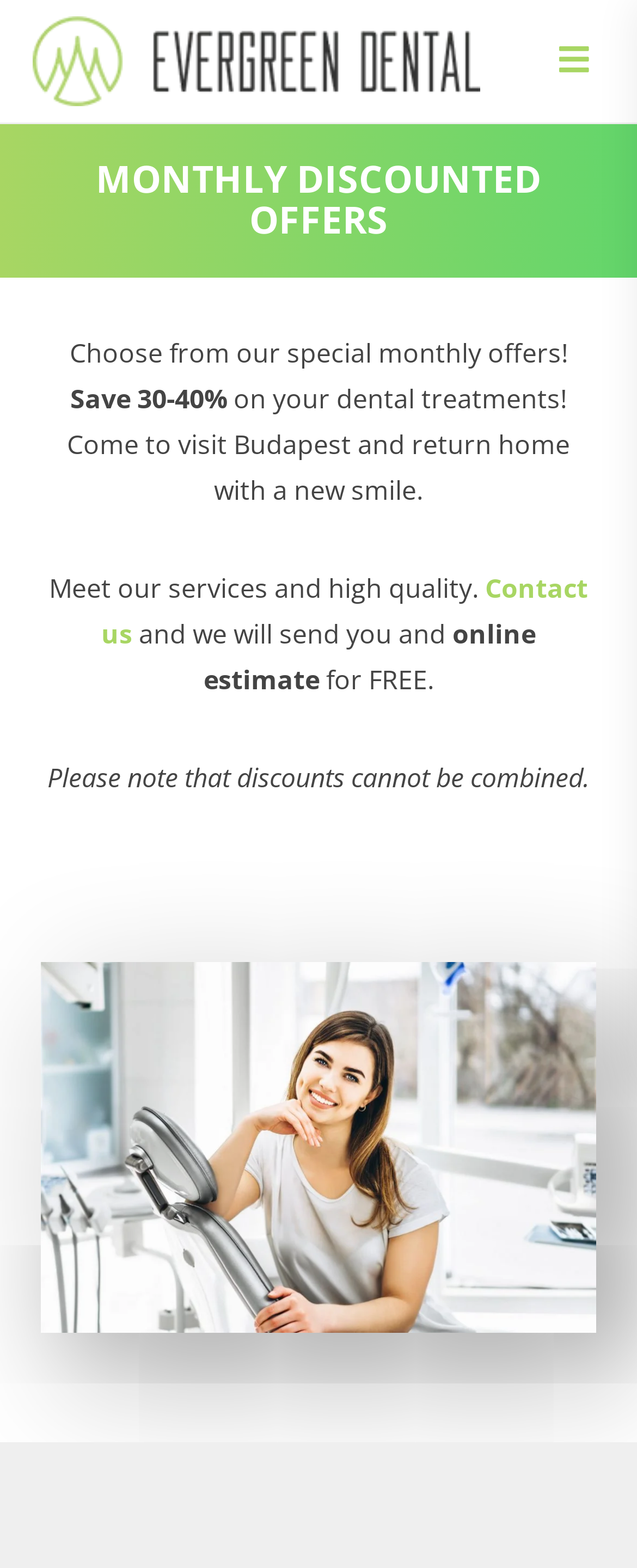Bounding box coordinates are to be given in the format (top-left x, top-left y, bottom-right x, bottom-right y). All values must be floating point numbers between 0 and 1. Provide the bounding box coordinate for the UI element described as: Contact us

[0.159, 0.363, 0.923, 0.415]